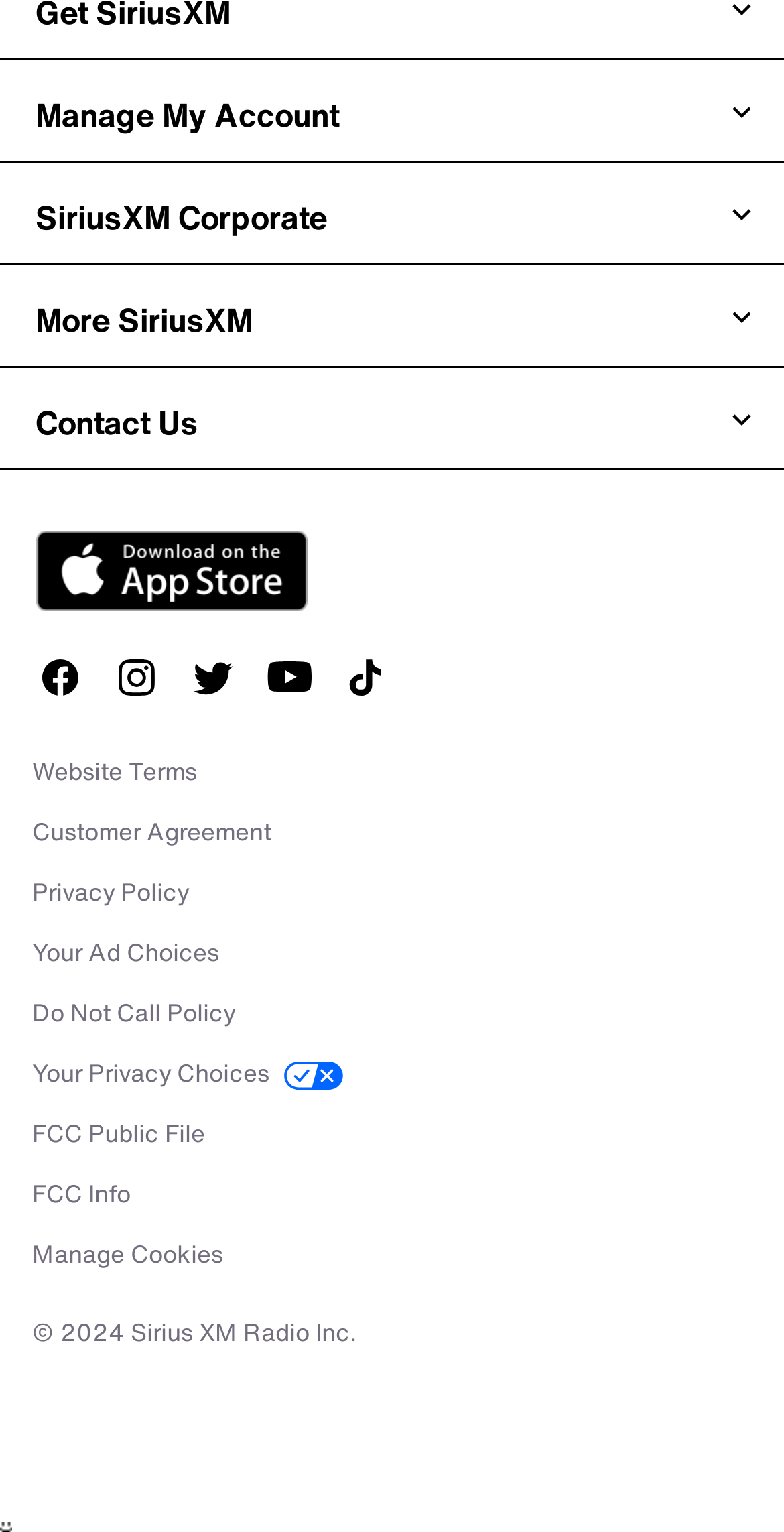What is the company name mentioned at the bottom of the page?
Answer with a single word or phrase, using the screenshot for reference.

Sirius XM Radio Inc.